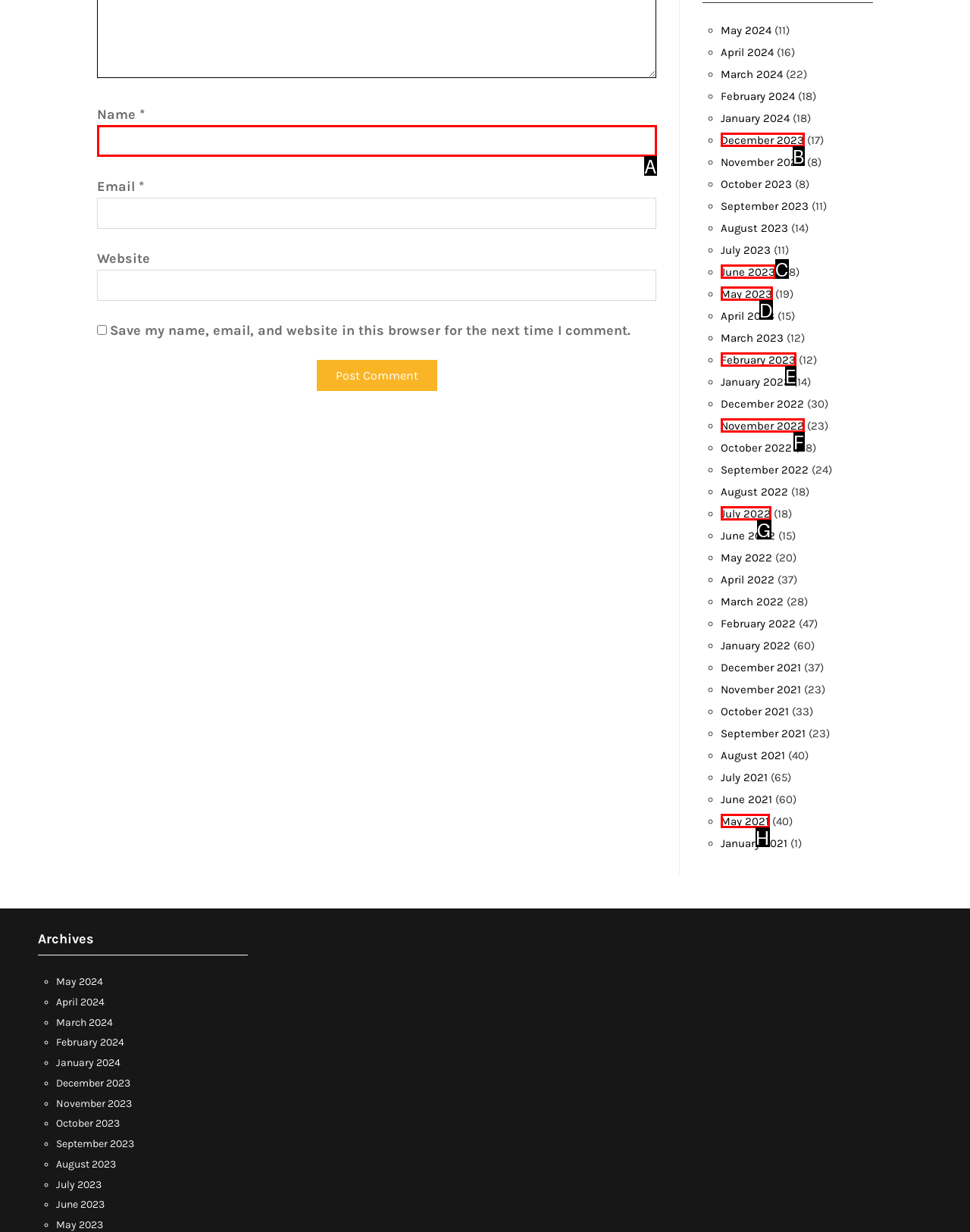Using the provided description: parent_node: Name * name="author", select the most fitting option and return its letter directly from the choices.

A